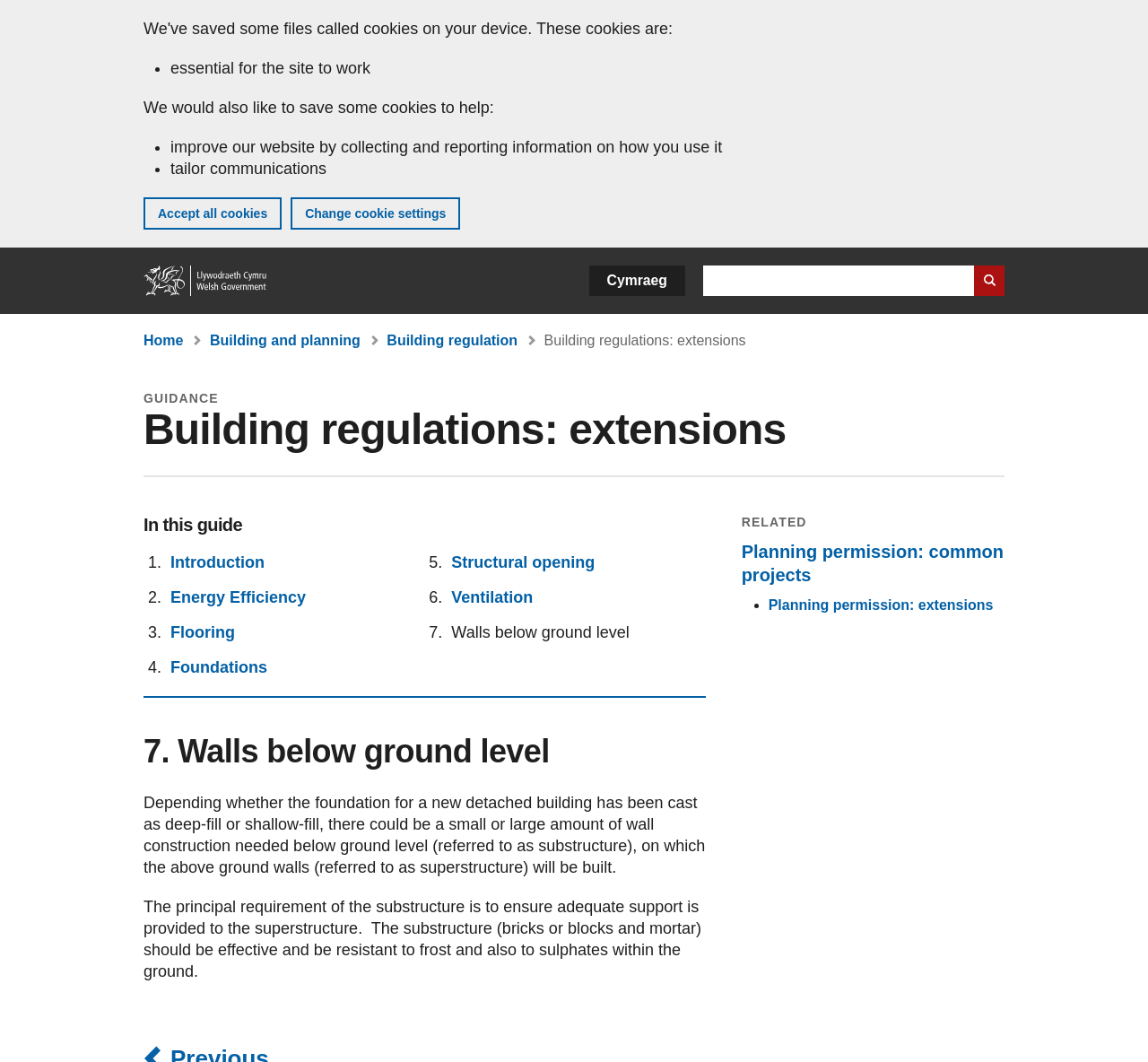Bounding box coordinates should be in the format (top-left x, top-left y, bottom-right x, bottom-right y) and all values should be floating point numbers between 0 and 1. Determine the bounding box coordinate for the UI element described as: Change cookie settings

[0.253, 0.186, 0.401, 0.216]